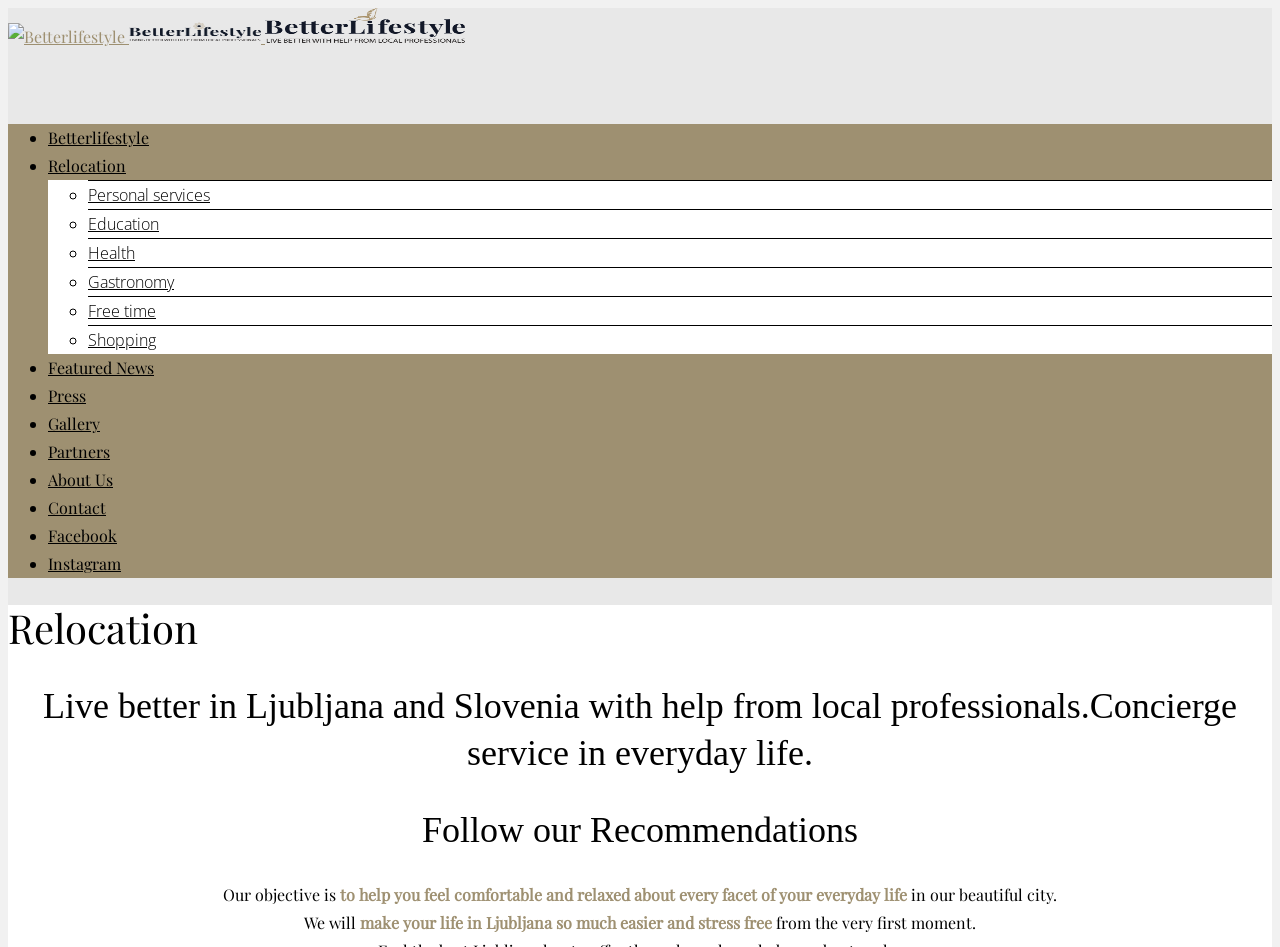Please identify the bounding box coordinates of the element's region that I should click in order to complete the following instruction: "View Featured News". The bounding box coordinates consist of four float numbers between 0 and 1, i.e., [left, top, right, bottom].

[0.038, 0.377, 0.12, 0.399]